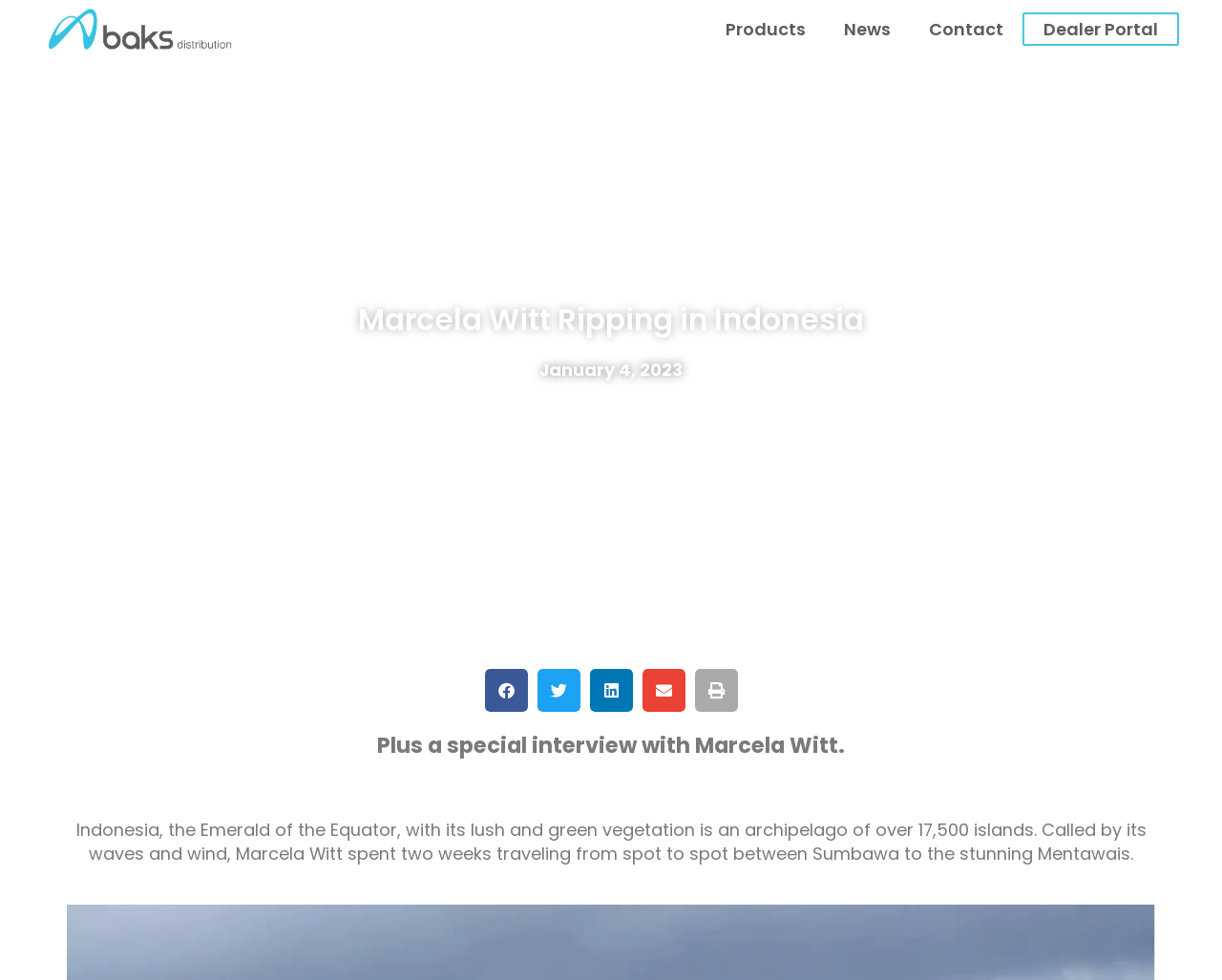Identify the bounding box coordinates of the specific part of the webpage to click to complete this instruction: "Click on BAKS Distribution".

[0.035, 0.006, 0.194, 0.053]